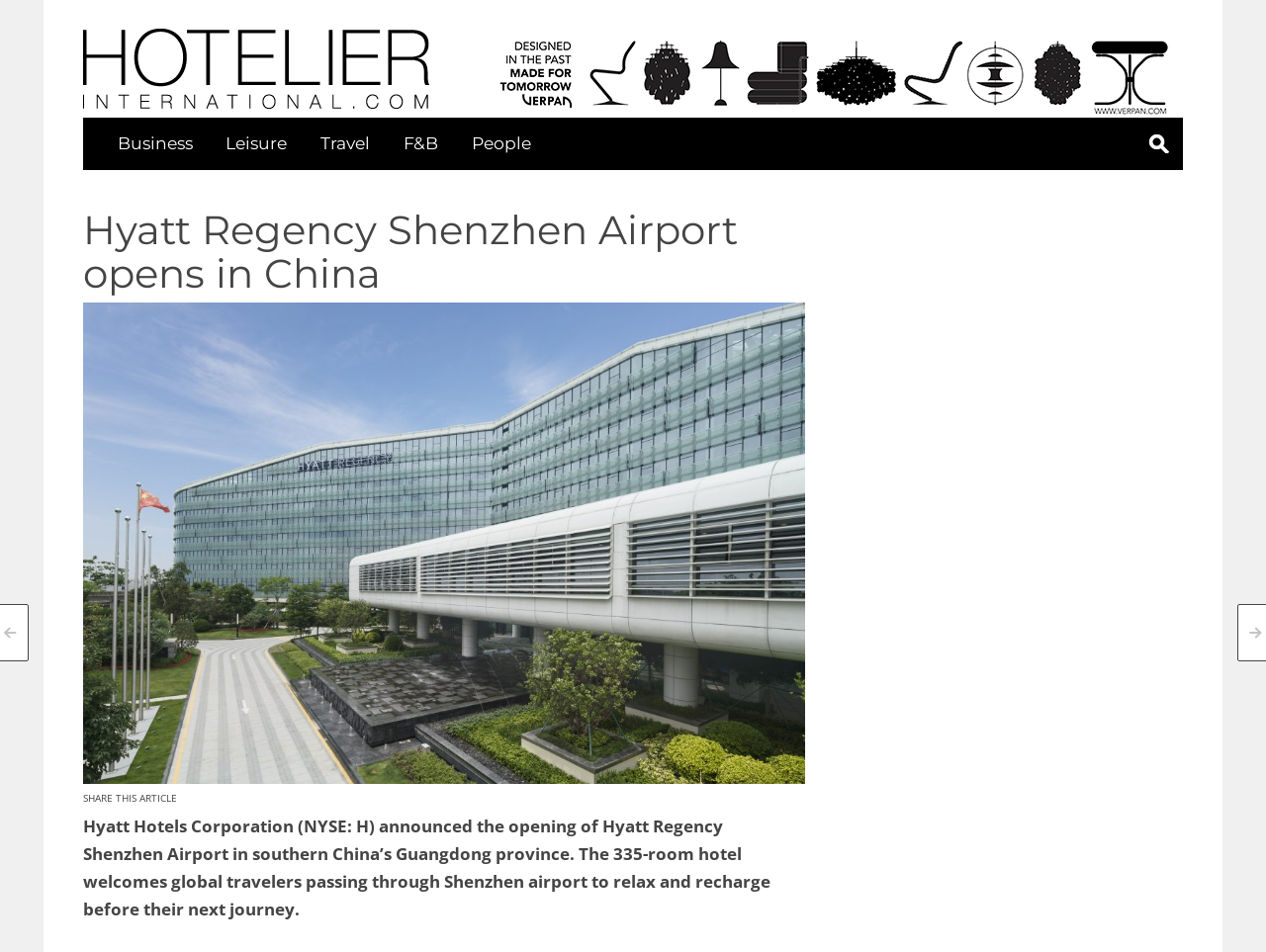Answer the question in a single word or phrase:
What is the topic of the article?

Hyatt Regency Shenzhen Airport